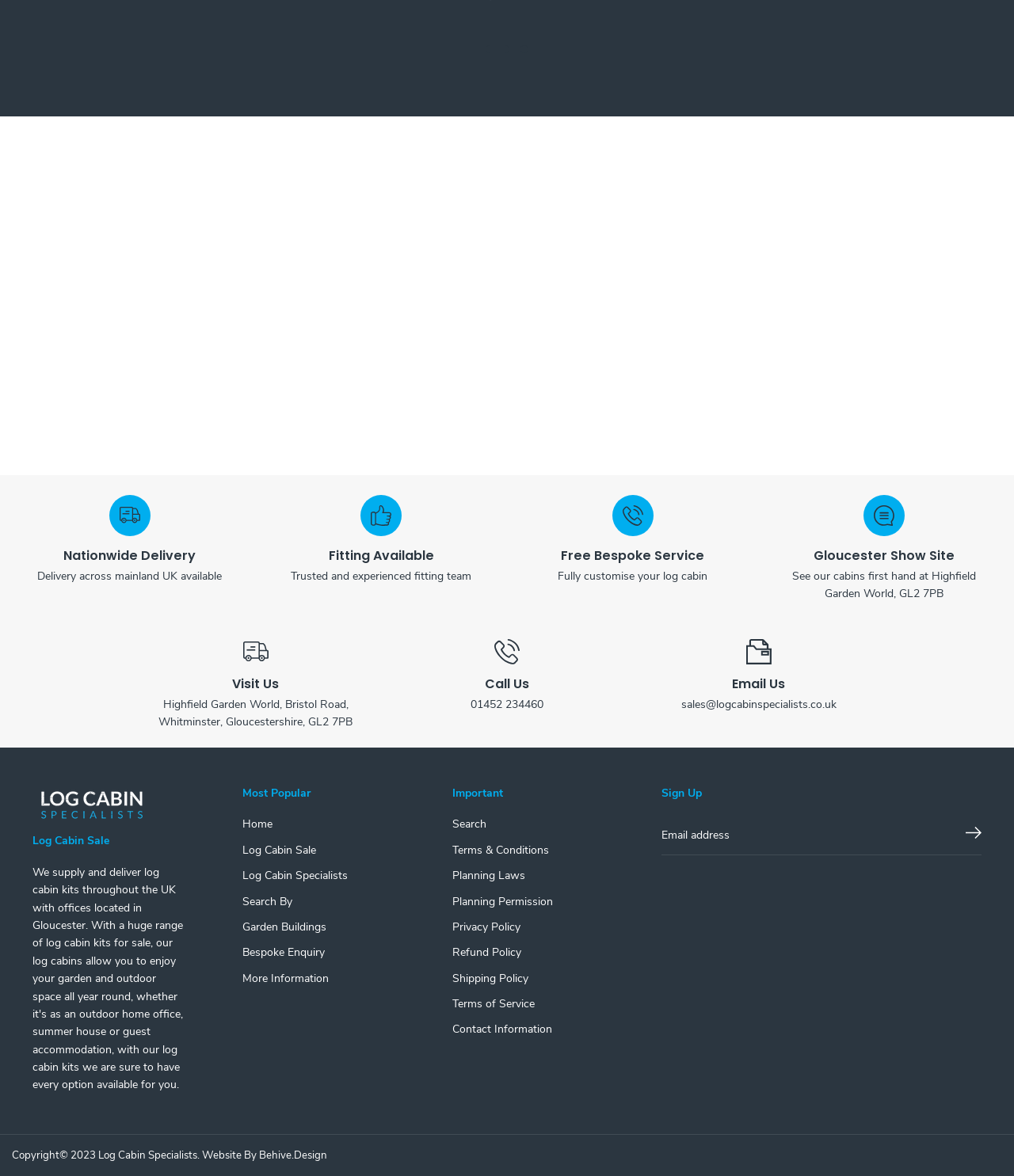Given the element description, predict the bounding box coordinates in the format (top-left x, top-left y, bottom-right x, bottom-right y). Make sure all values are between 0 and 1. Here is the element description: Behive.Design

[0.255, 0.976, 0.323, 0.988]